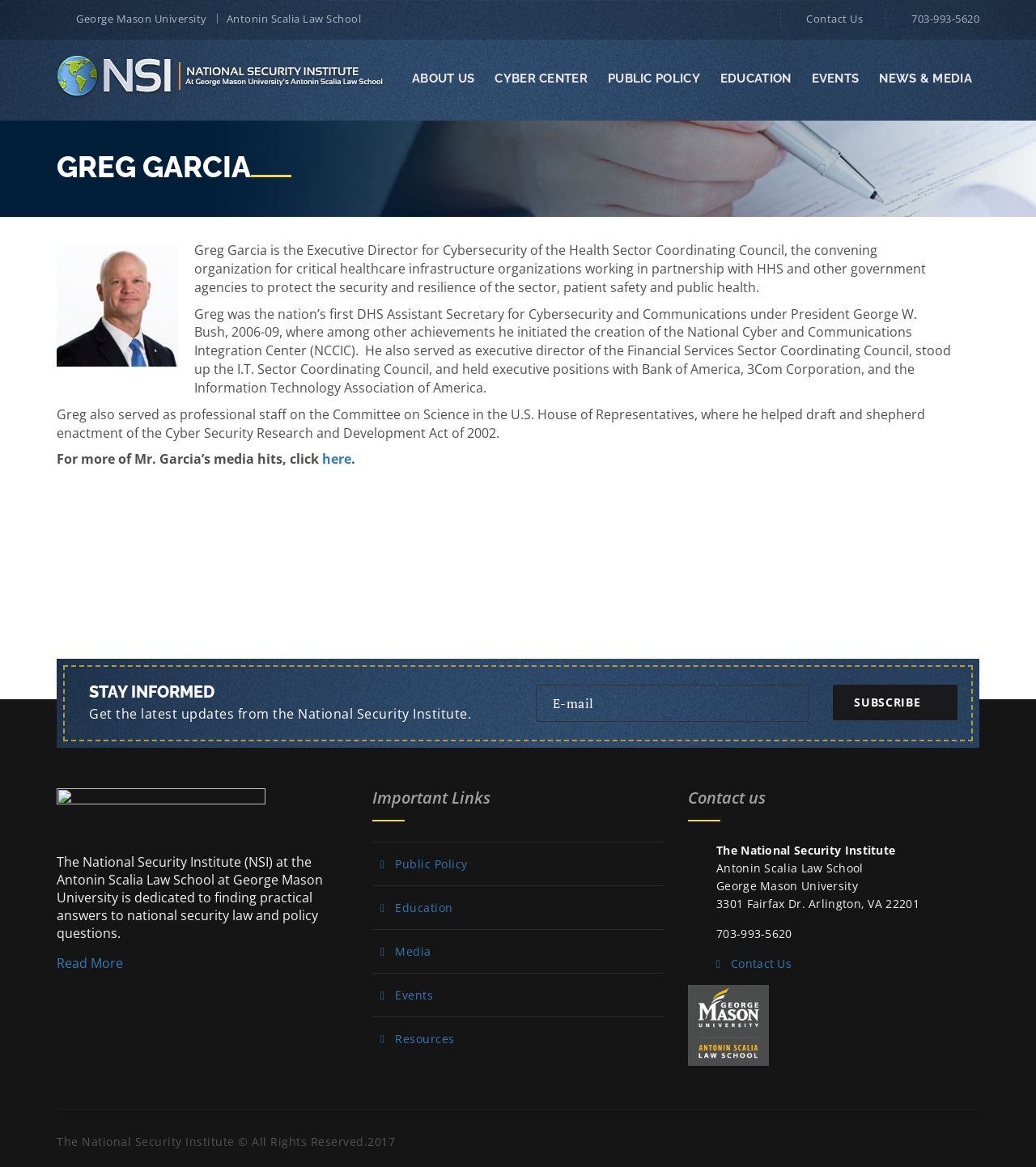Determine the bounding box coordinates of the section I need to click to execute the following instruction: "Go to previous article". Provide the coordinates as four float numbers between 0 and 1, i.e., [left, top, right, bottom].

None